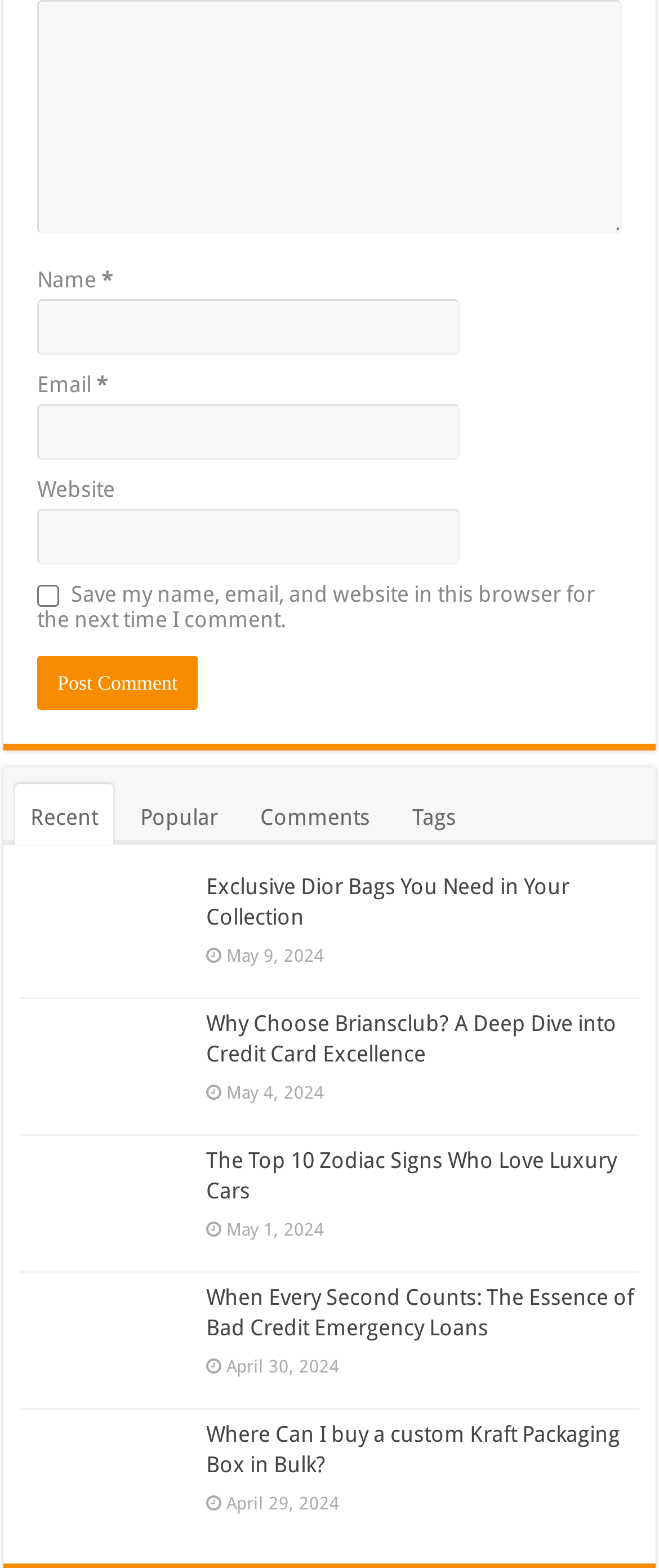Please find the bounding box coordinates for the clickable element needed to perform this instruction: "Click the 'Post Comment' button".

[0.056, 0.418, 0.3, 0.452]